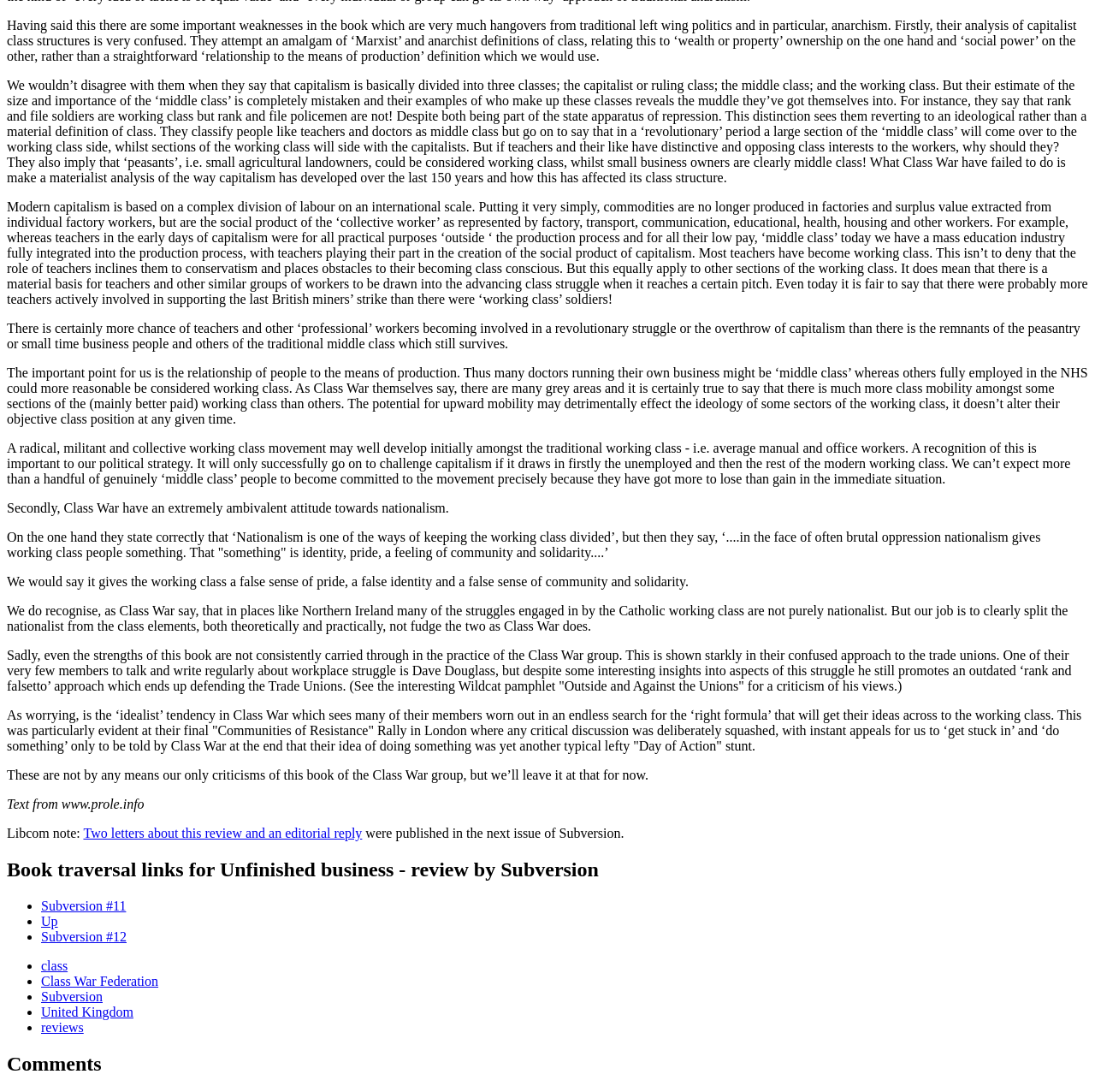Please find the bounding box coordinates for the clickable element needed to perform this instruction: "Click the link to read about Class War Federation".

[0.038, 0.892, 0.145, 0.905]